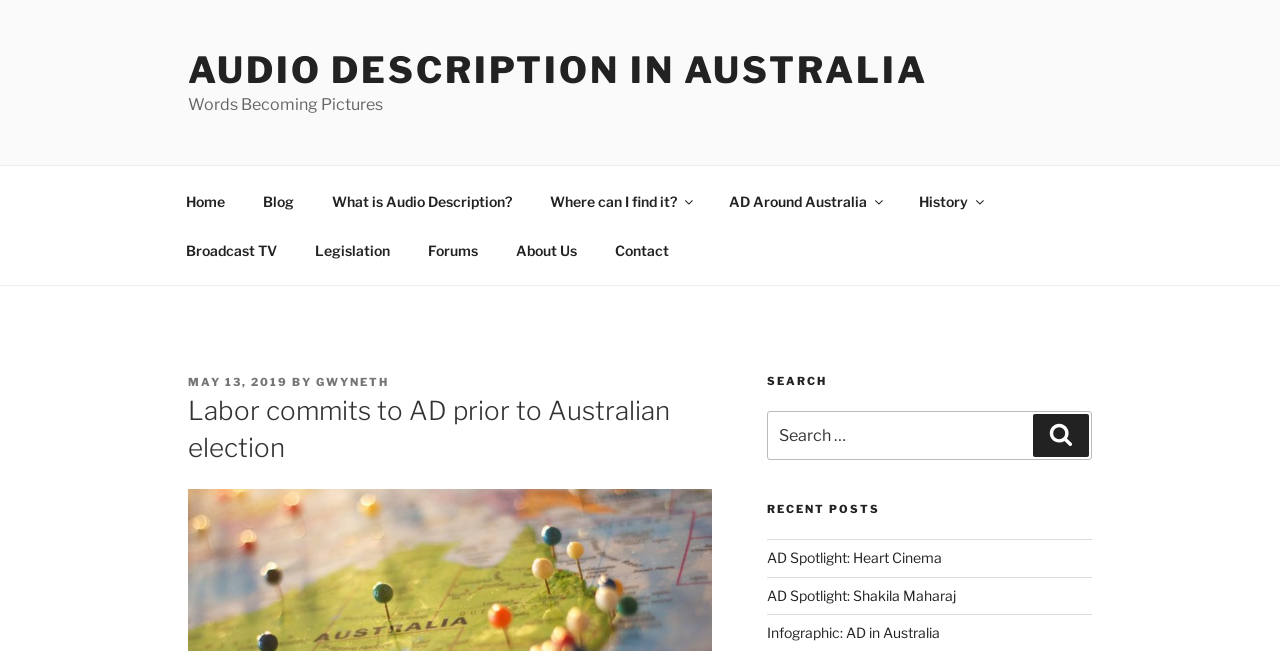Provide a short, one-word or phrase answer to the question below:
What is the name of the website?

Words Becoming Pictures